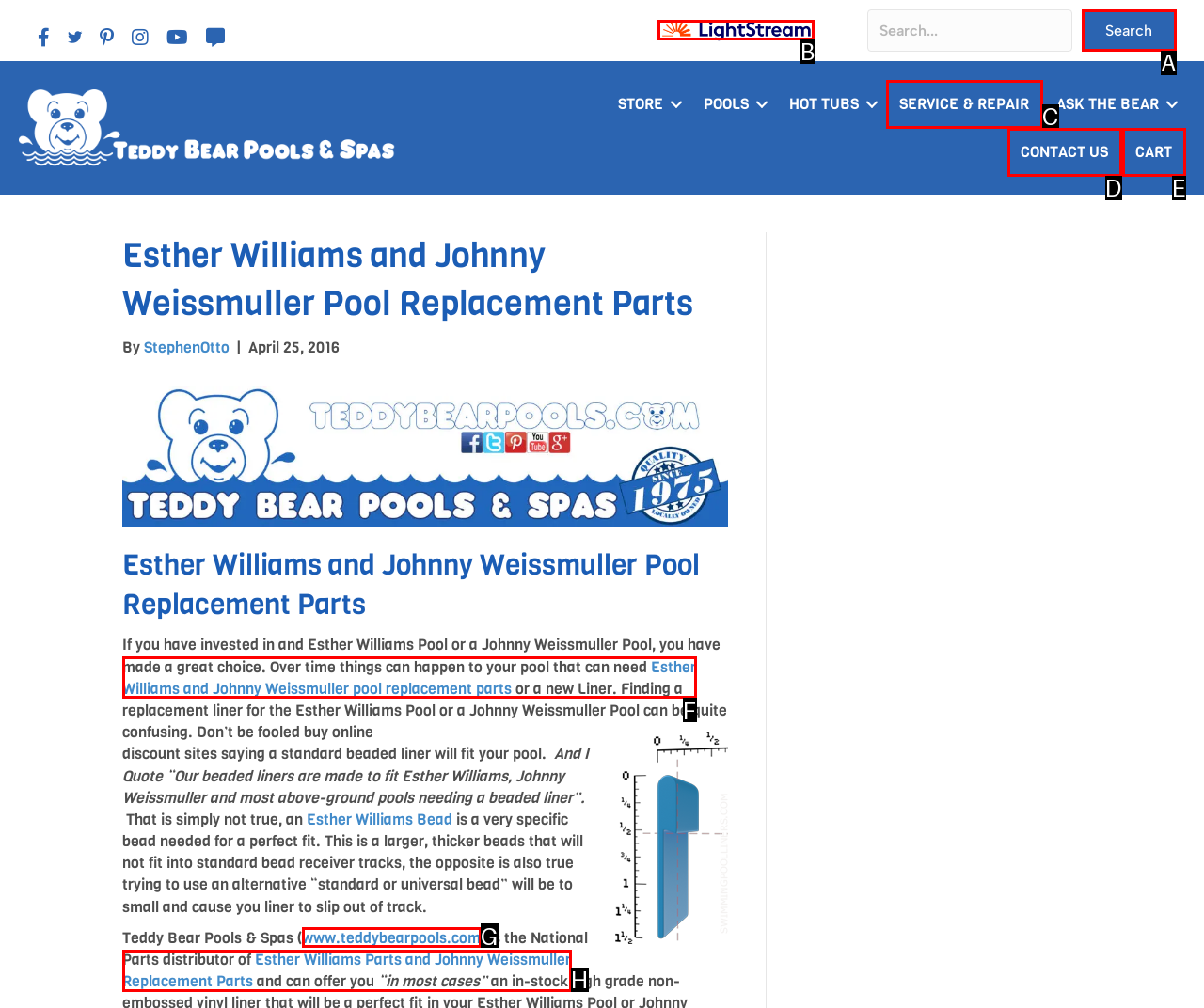Pick the option that best fits the description: alt="LightStream logo" title="LS Logo small". Reply with the letter of the matching option directly.

B